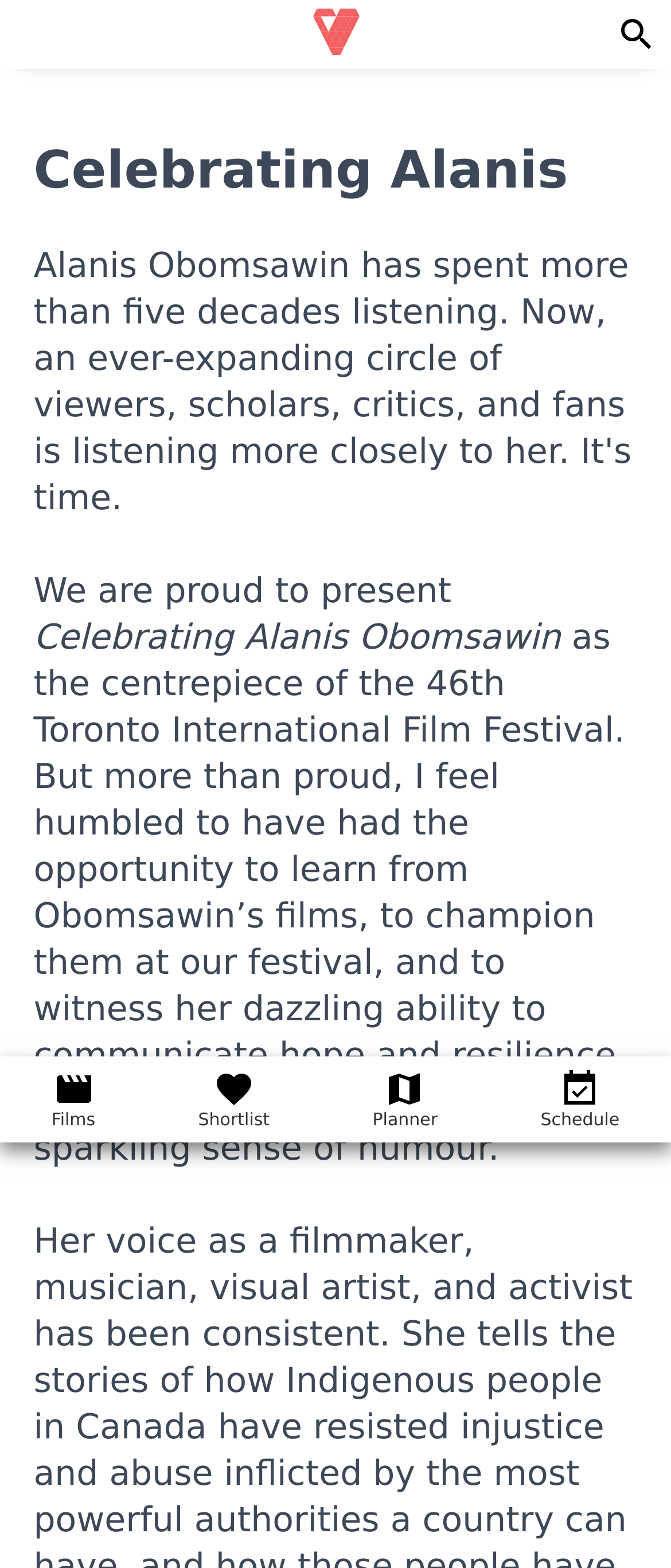What is the name of the film festival being celebrated?
Look at the screenshot and give a one-word or phrase answer.

Toronto International Film Festival